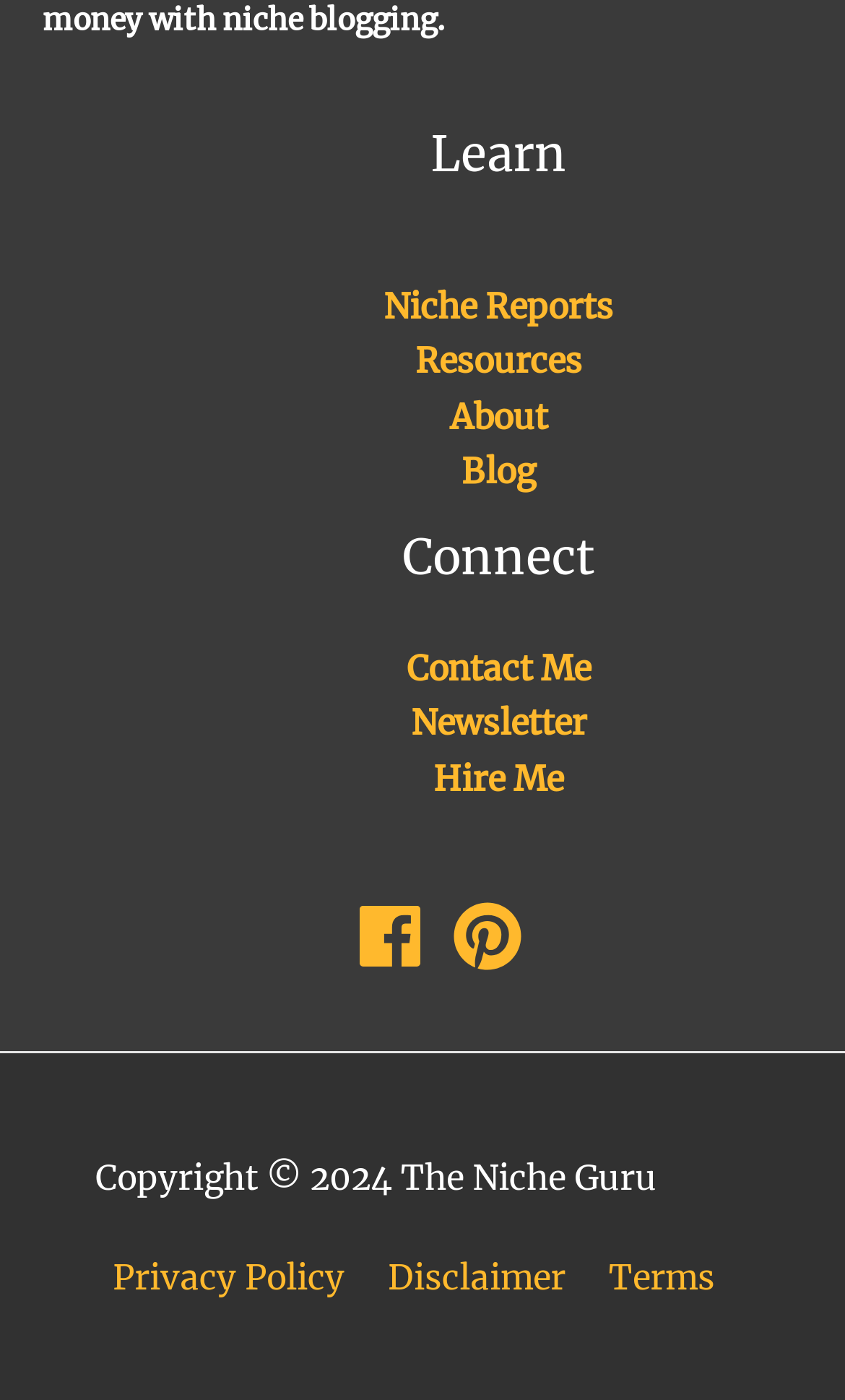Pinpoint the bounding box coordinates of the element you need to click to execute the following instruction: "Click on Niche Reports". The bounding box should be represented by four float numbers between 0 and 1, in the format [left, top, right, bottom].

[0.454, 0.204, 0.726, 0.233]